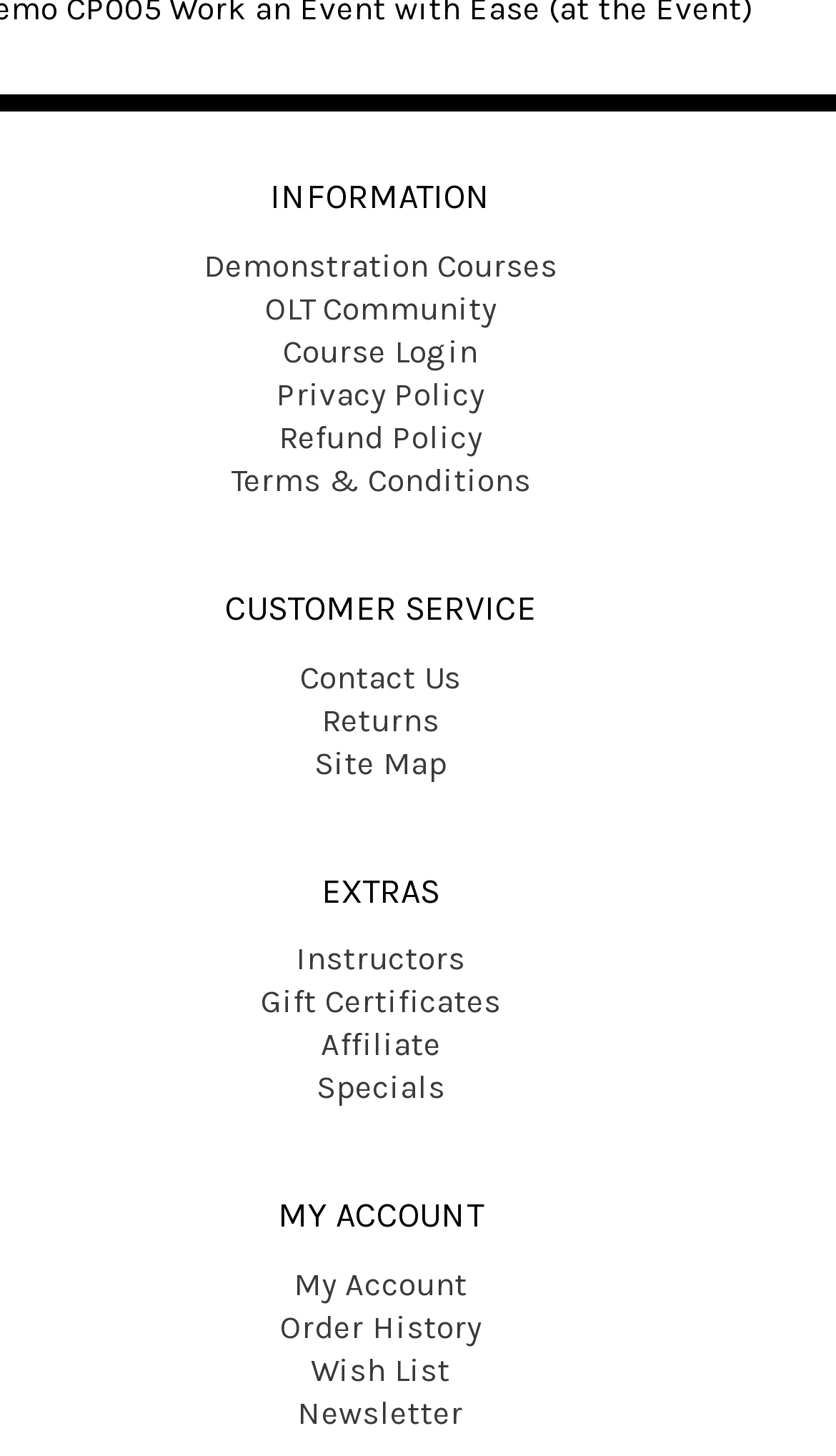Determine the bounding box coordinates for the area you should click to complete the following instruction: "Check order history".

[0.335, 0.898, 0.576, 0.925]